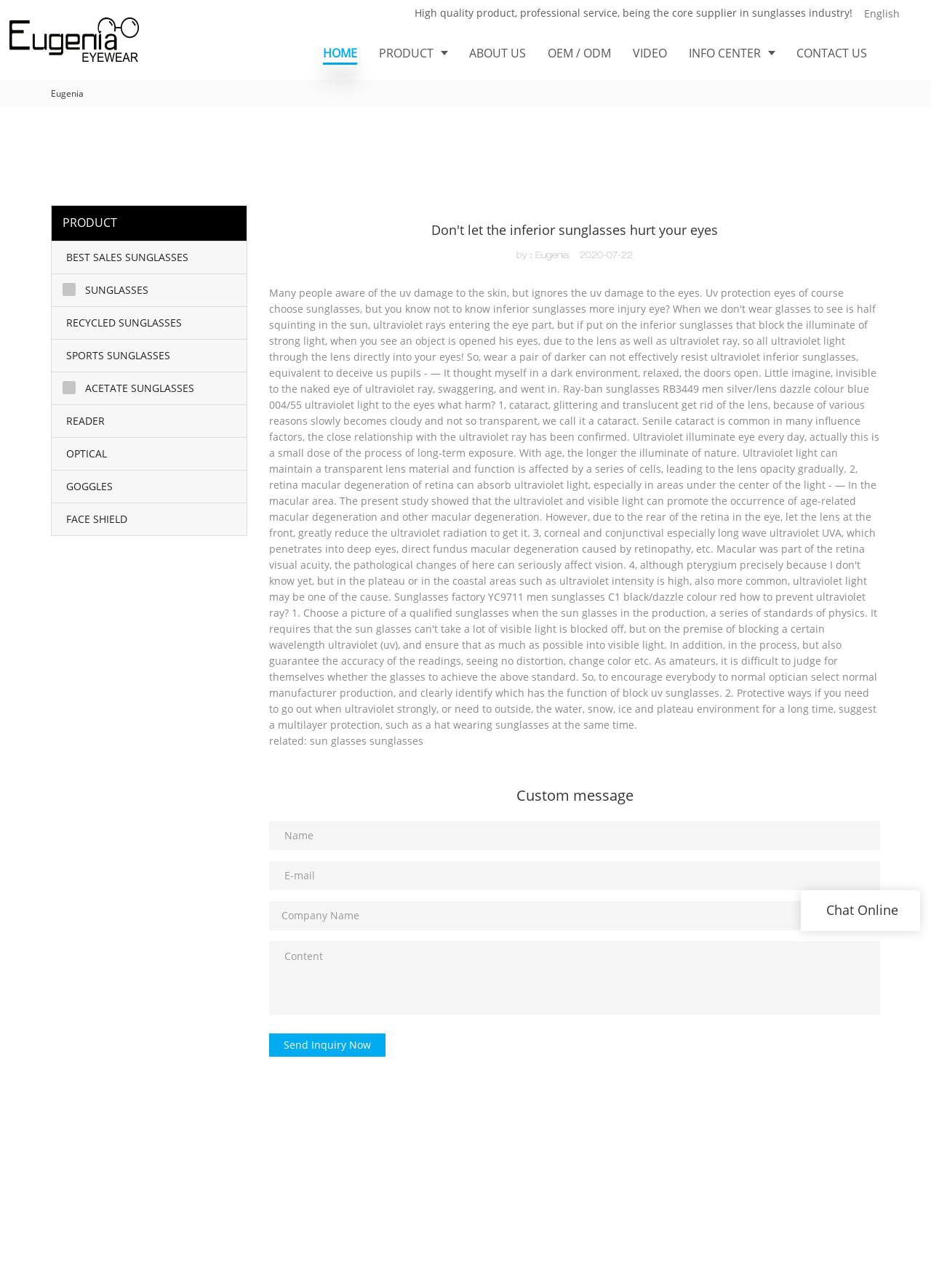Determine the bounding box coordinates of the target area to click to execute the following instruction: "Click the PRODUCT link."

[0.395, 0.02, 0.492, 0.062]